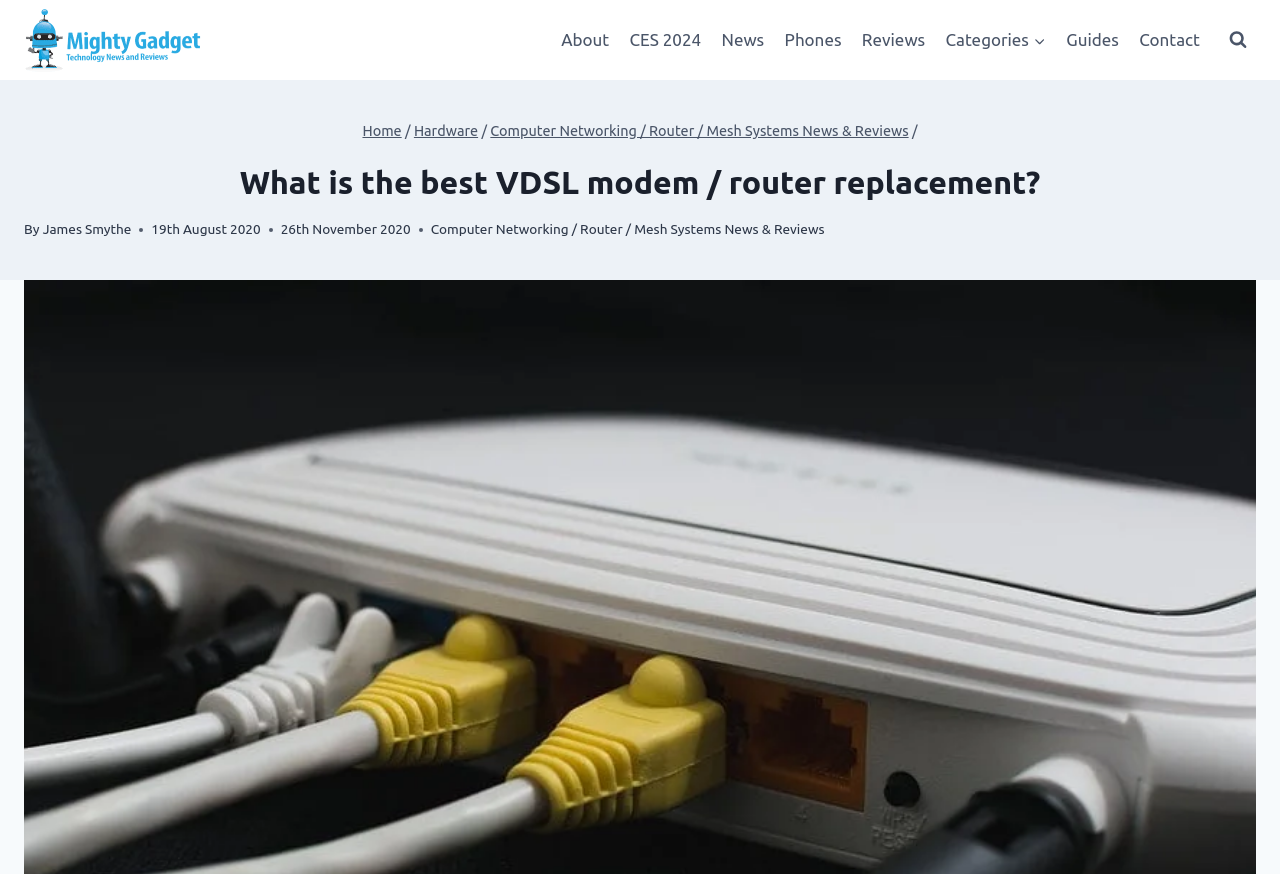Please respond to the question using a single word or phrase:
When was the article last updated?

26th November 2020